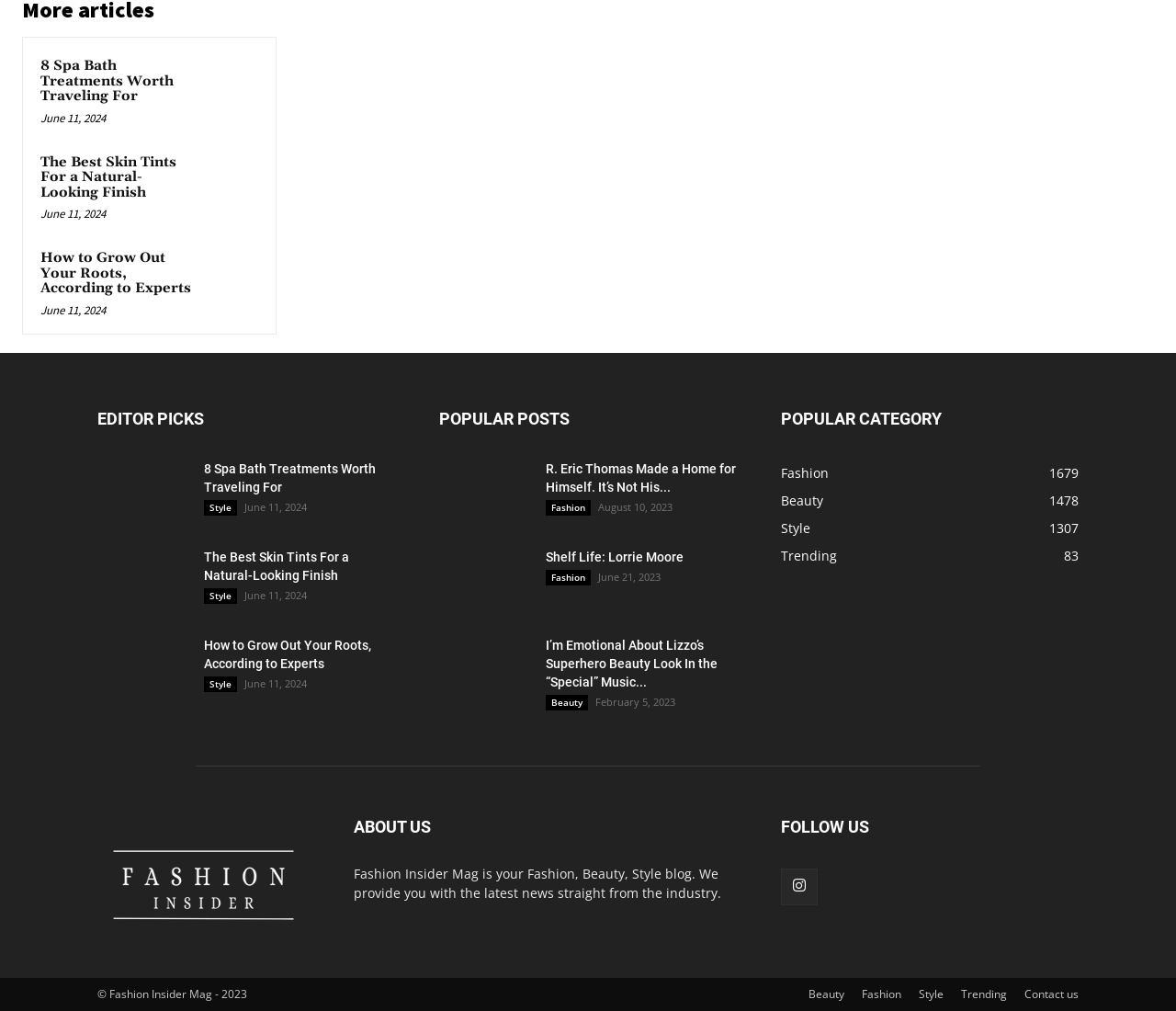Identify the bounding box coordinates of the region I need to click to complete this instruction: "Visit the 'Sailing Education' page".

None